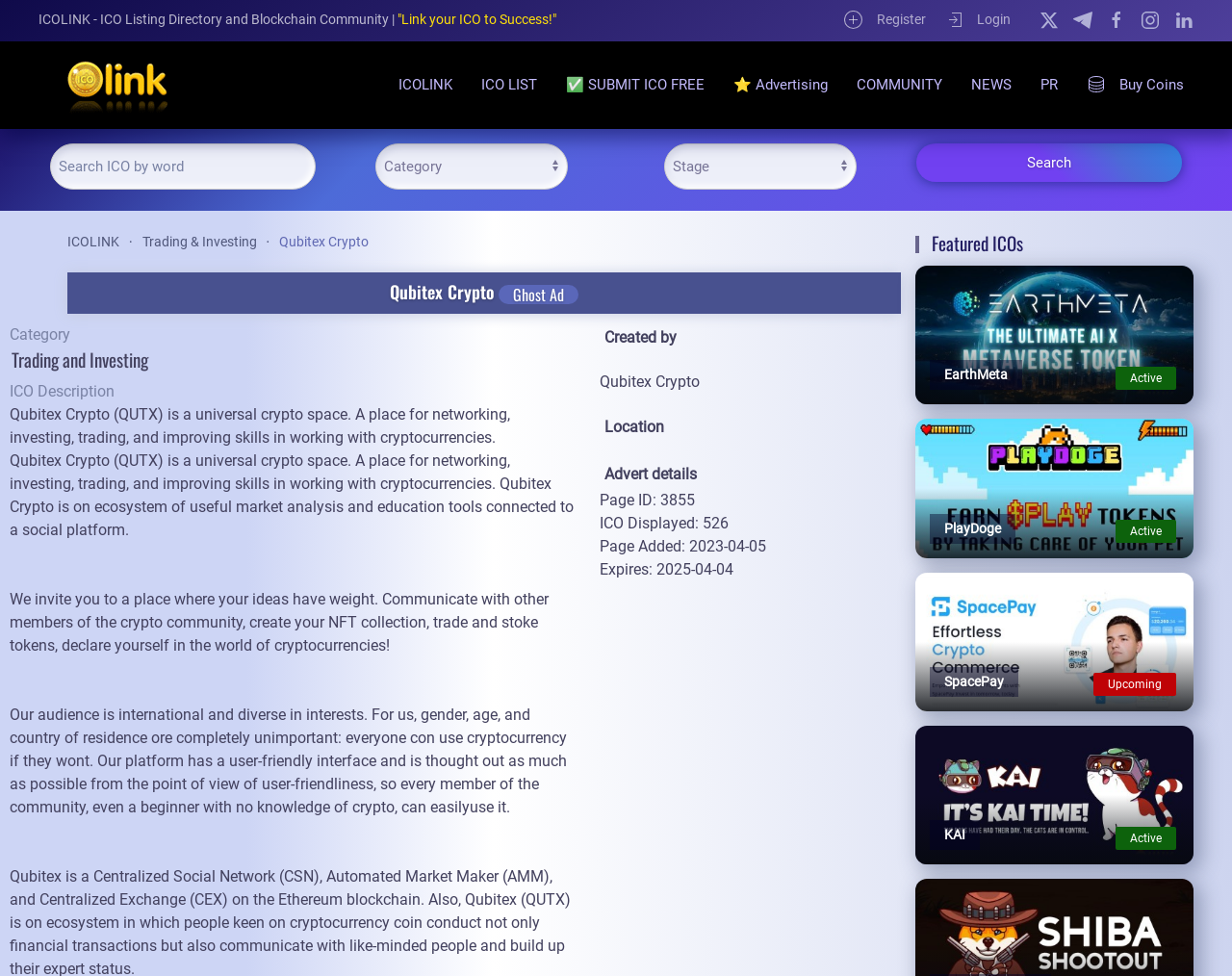Determine the bounding box for the UI element that matches this description: "aria-label="Back to home"".

[0.031, 0.043, 0.141, 0.131]